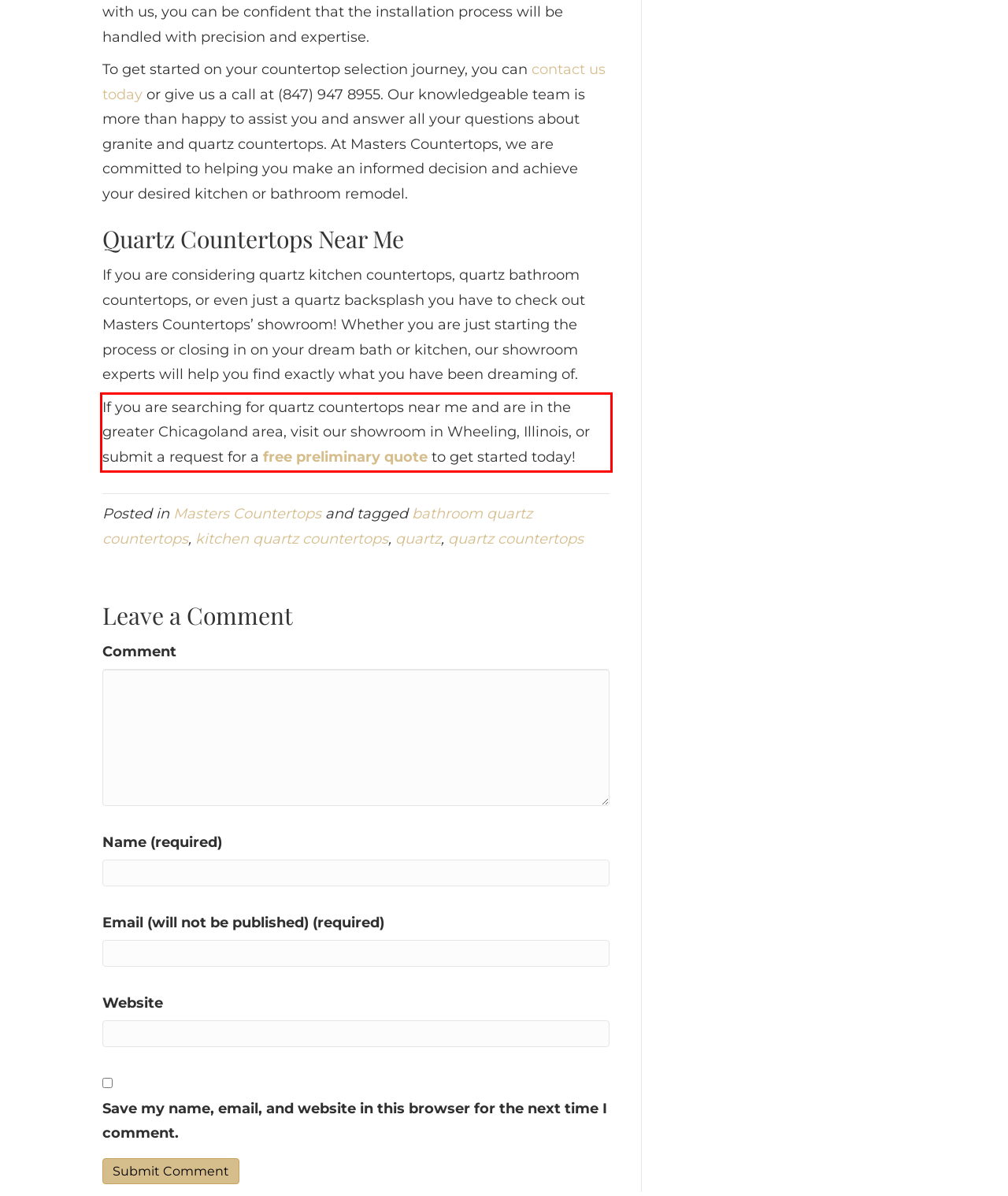You are provided with a webpage screenshot that includes a red rectangle bounding box. Extract the text content from within the bounding box using OCR.

If you are searching for quartz countertops near me and are in the greater Chicagoland area, visit our showroom in Wheeling, Illinois, or submit a request for a free preliminary quote to get started today!